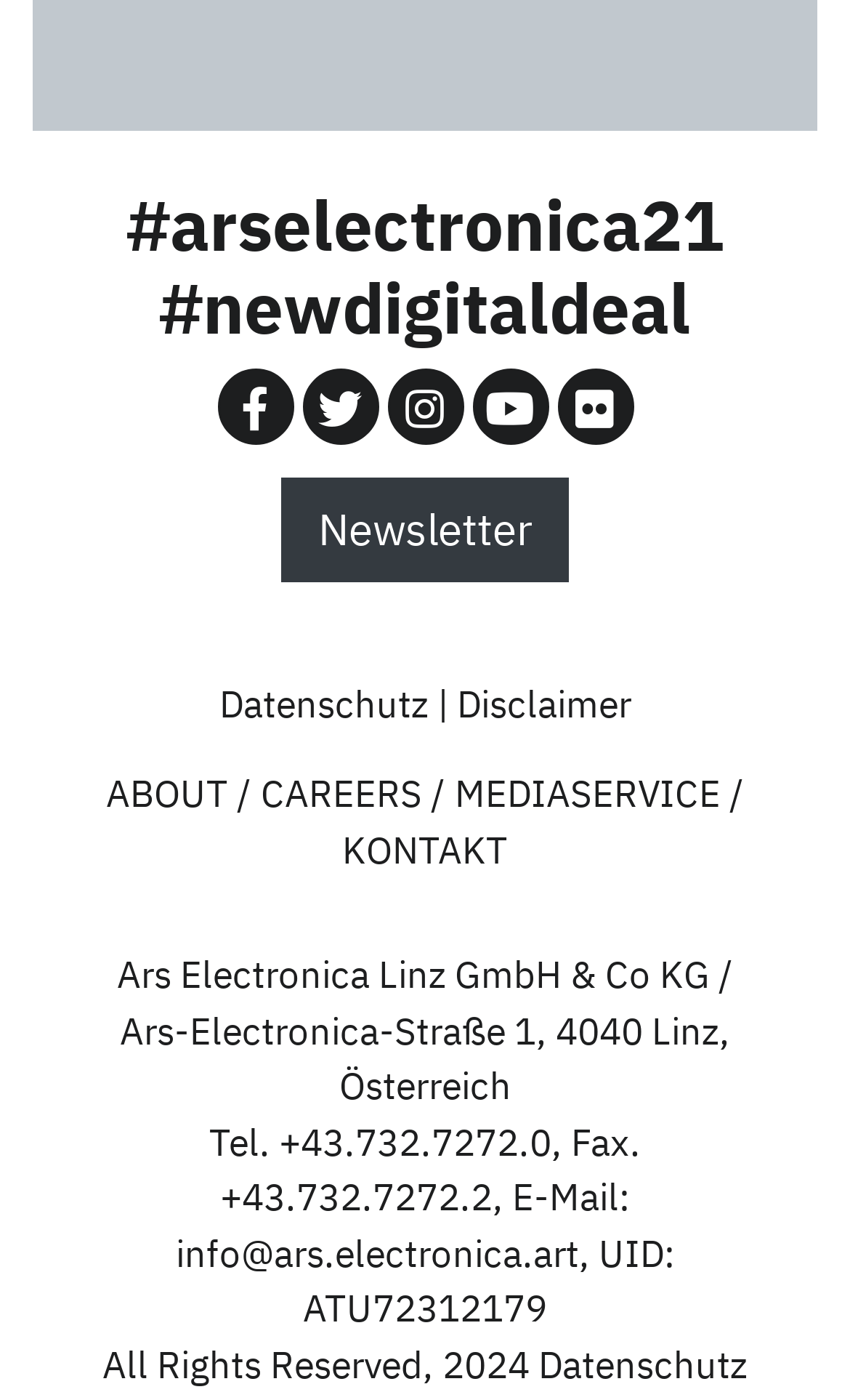Please look at the image and answer the question with a detailed explanation: What is the company's phone number?

I found the phone number by looking at the contact information section, where it says 'Tel.' followed by the phone number.